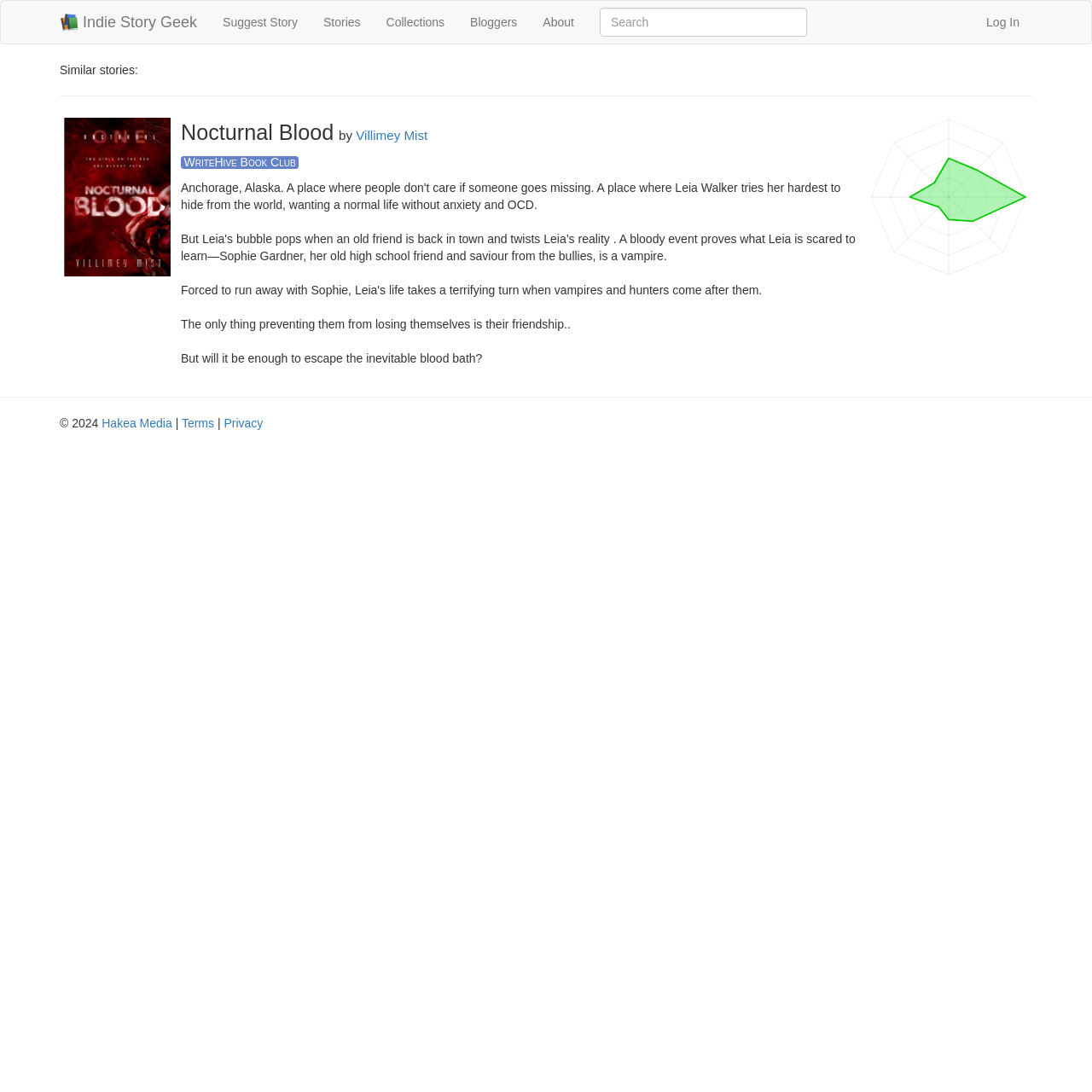Locate the bounding box coordinates of the UI element described by: "Terms". Provide the coordinates as four float numbers between 0 and 1, formatted as [left, top, right, bottom].

[0.166, 0.381, 0.196, 0.394]